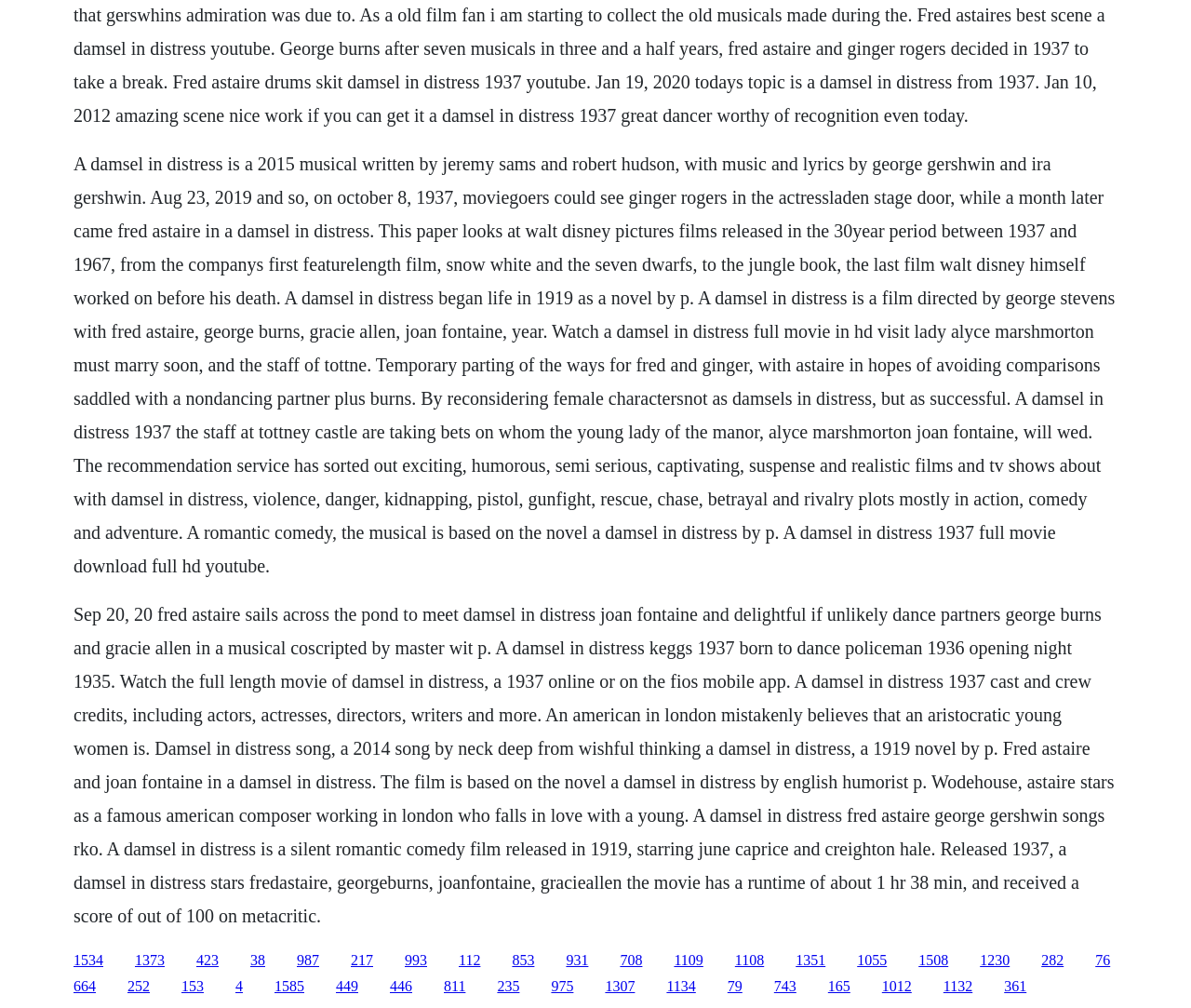When was the movie released?
Answer the question with detailed information derived from the image.

The release year of the movie is mentioned in the first StaticText element, which provides a detailed description of the movie. The release year is 1937.